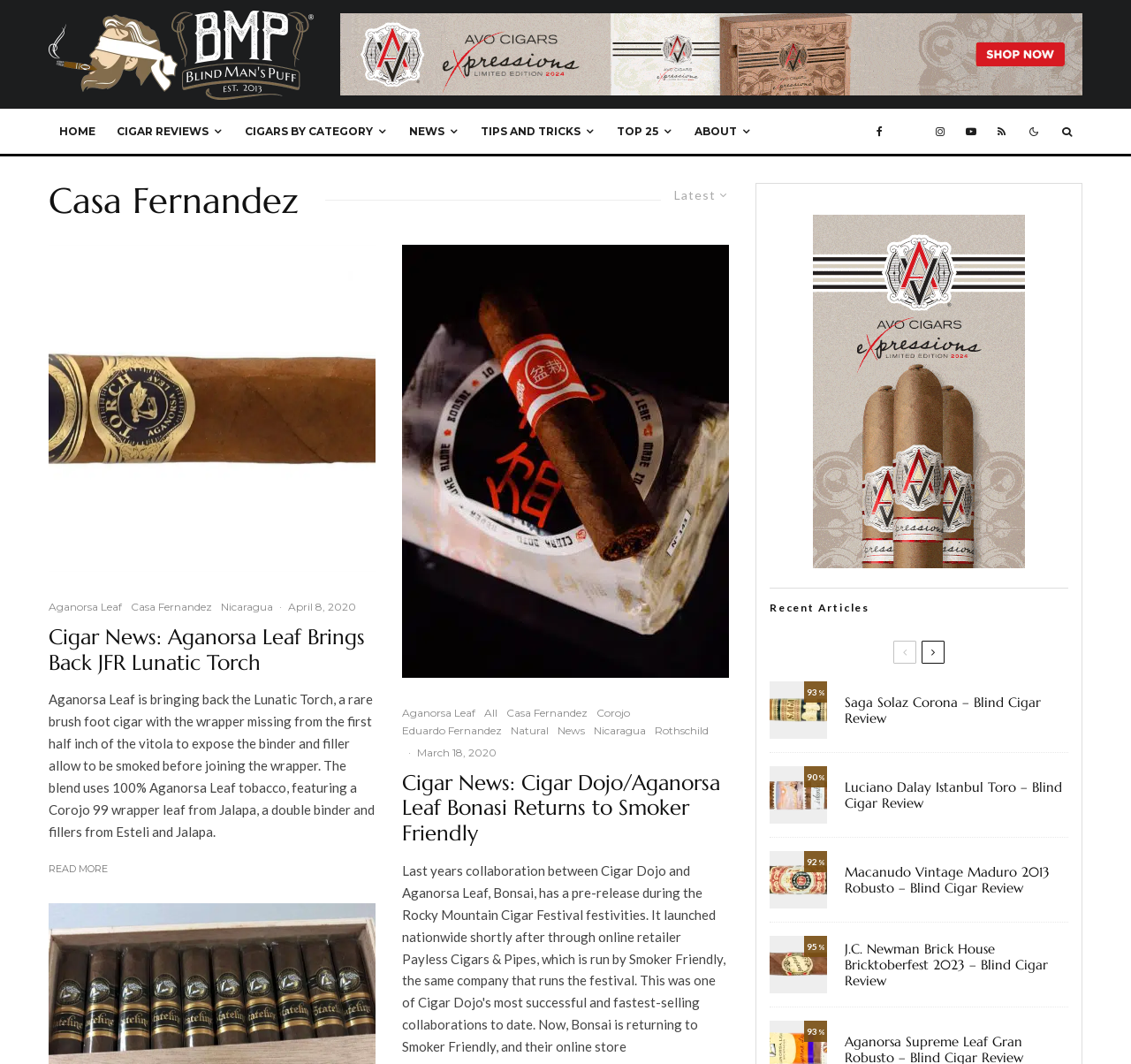Generate a comprehensive description of the webpage content.

The webpage is an archive page for Casa Fernandez, a cigar review website. At the top, there is a logo and a navigation menu with links to HOME, CIGAR REVIEWS, NEWS, TIPS AND TRICKS, TOP 25, ABOUT, and social media platforms. Below the navigation menu, there is a header section with the title "Casa Fernandez" and a subheading "Latest".

The main content area is divided into two sections. The left section contains a list of recent articles, each with a title, a rating percentage, and a "READ MORE" link. The articles are listed in a vertical column, with the most recent one at the top. Each article has a corresponding image on the left side.

The right section contains a list of featured articles, each with a title, a rating percentage, and a "READ MORE" link. These articles are also listed in a vertical column, with the most recent one at the top. Each article has a corresponding image on the left side.

At the bottom of the page, there is a section with links to other cigar-related websites, including Davidoff and Aganorsa Leaf. There are also links to social media platforms and an RSS feed.

Throughout the page, there are various images of cigars and cigar-related products, as well as icons for social media platforms and other websites. The overall layout is organized and easy to navigate, with clear headings and concise text.